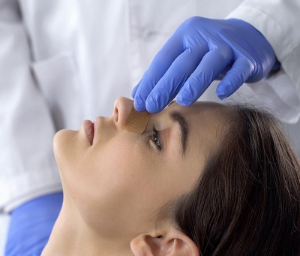Detail every visible element in the image extensively.

The image depicts a close-up view of a medical professional, wearing blue gloves, gently applying a bandage over the nose of a female patient. The patient, who appears to be in a clinical setting, lies back with her eyes closed, suggesting a post-operative scenario, likely following a rhinoplasty procedure. The background is softly blurred, emphasizing the patient and the attention of the healthcare provider. This moment highlights the careful and compassionate approach of medical professionals at Advanced Specialty Associates, who are dedicated to assisting patients with rhinoplasty and other enhancements, serving the Baxter, MN area and surrounding communities.